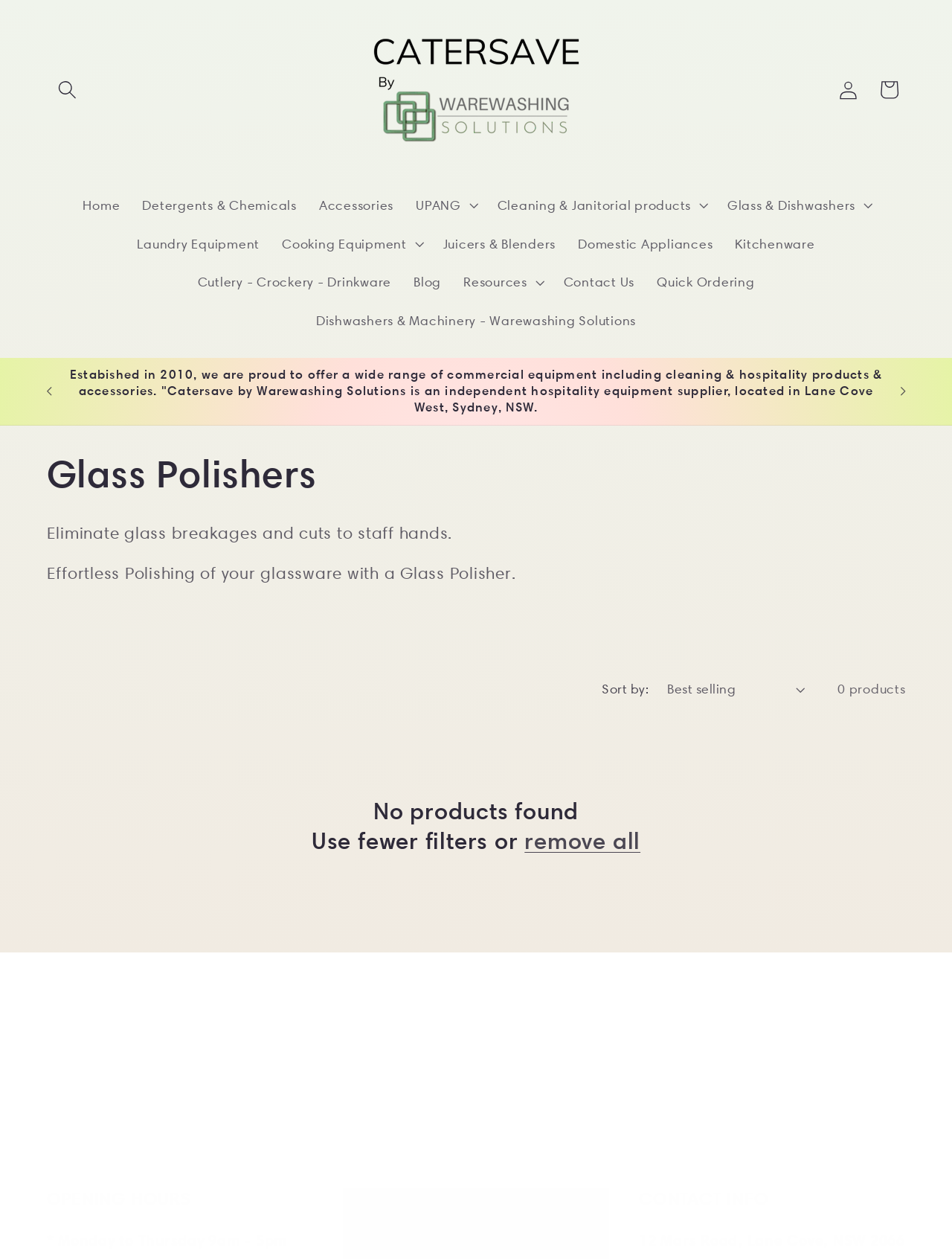What type of equipment is being promoted on this webpage?
Provide a detailed and well-explained answer to the question.

I found the type of equipment by looking at the heading 'Collection: Glass Polishers' on the webpage, which suggests that the webpage is promoting or showcasing Glass Polishers.